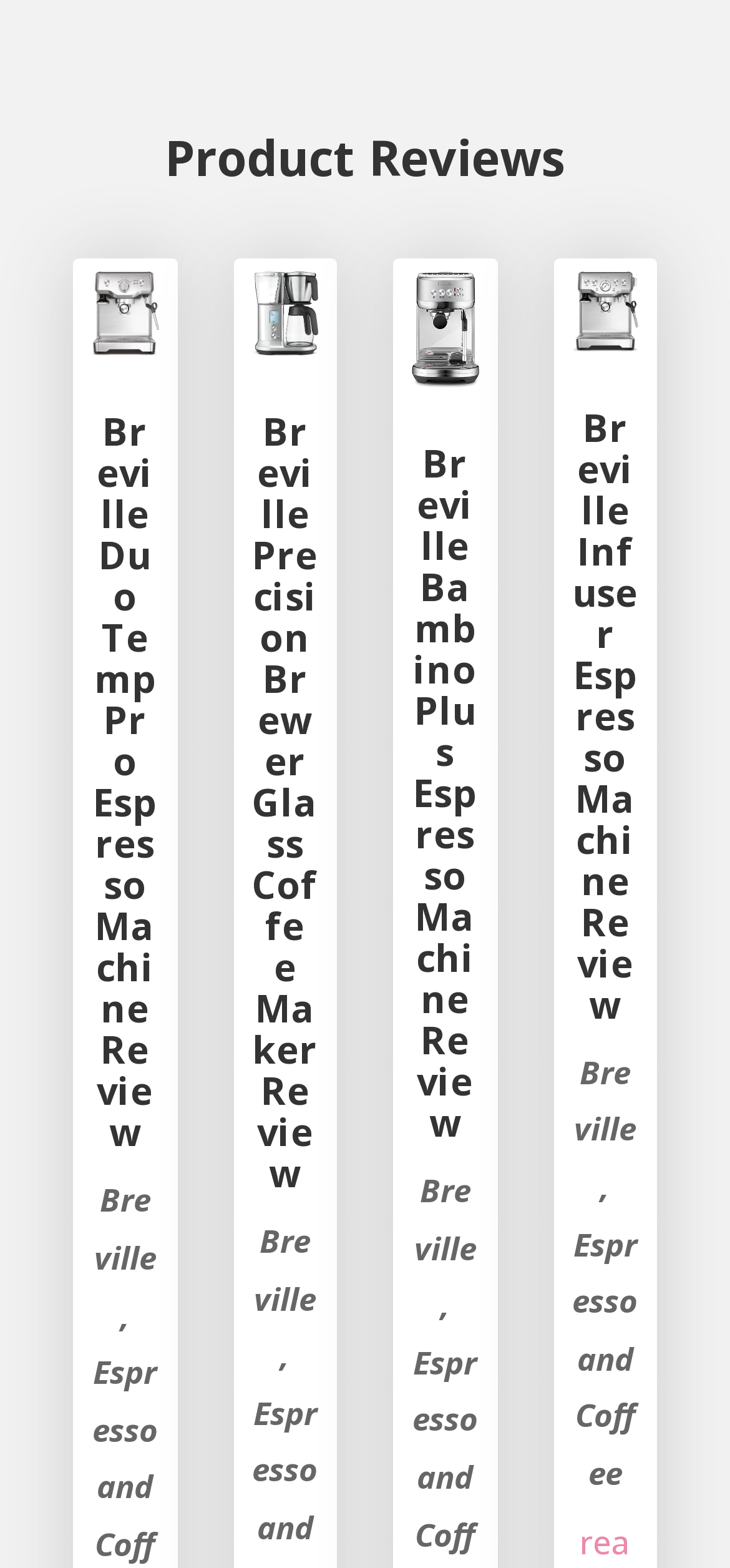Given the element description: "Espresso and Coffee", predict the bounding box coordinates of this UI element. The coordinates must be four float numbers between 0 and 1, given as [left, top, right, bottom].

[0.784, 0.779, 0.874, 0.953]